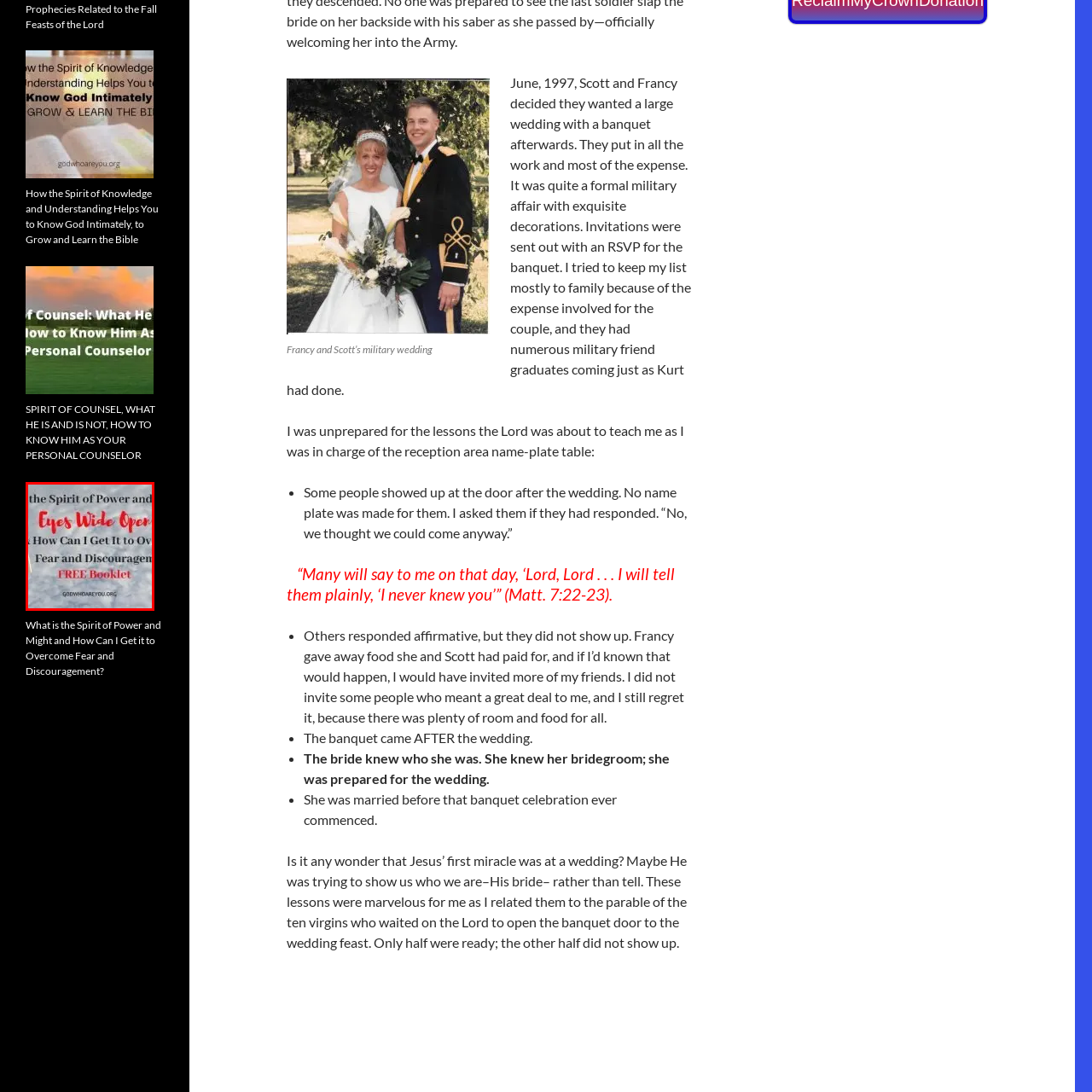Pay attention to the image highlighted by the red border, What is the website link provided? Please give a one-word or short phrase answer.

GODWHOAREYOU.ORG